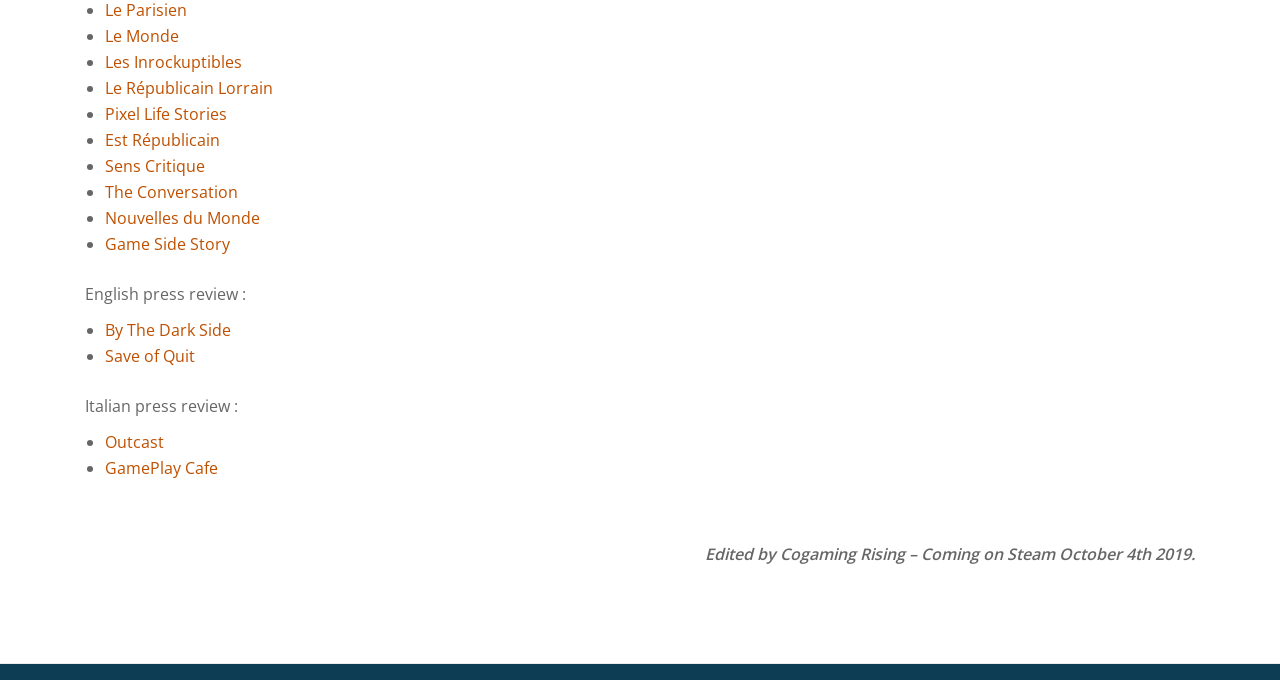Locate the bounding box coordinates of the area you need to click to fulfill this instruction: 'read English press review'. The coordinates must be in the form of four float numbers ranging from 0 to 1: [left, top, right, bottom].

[0.066, 0.416, 0.192, 0.448]